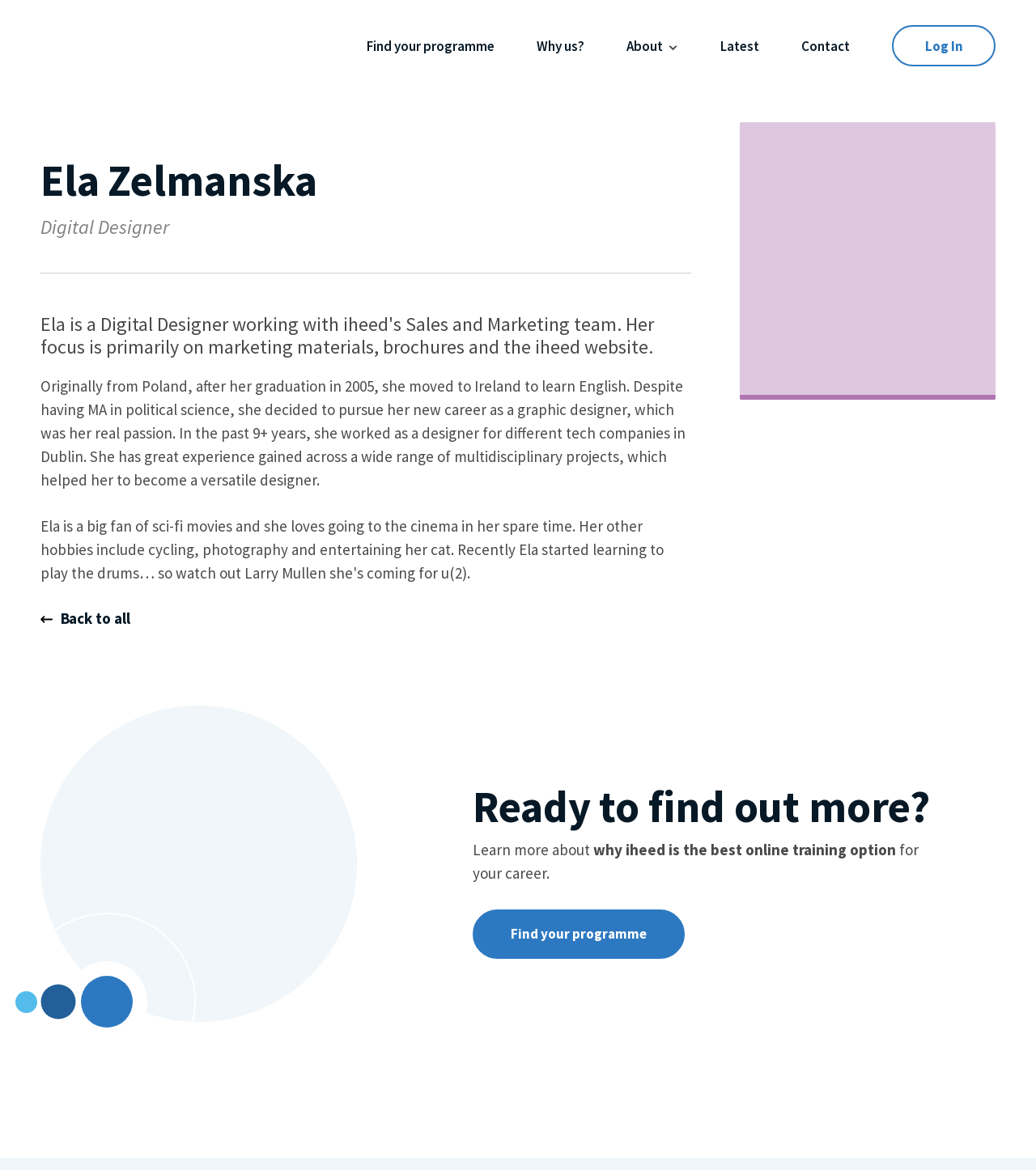What is the direction of the separator?
Based on the image, provide a one-word or brief-phrase response.

Horizontal